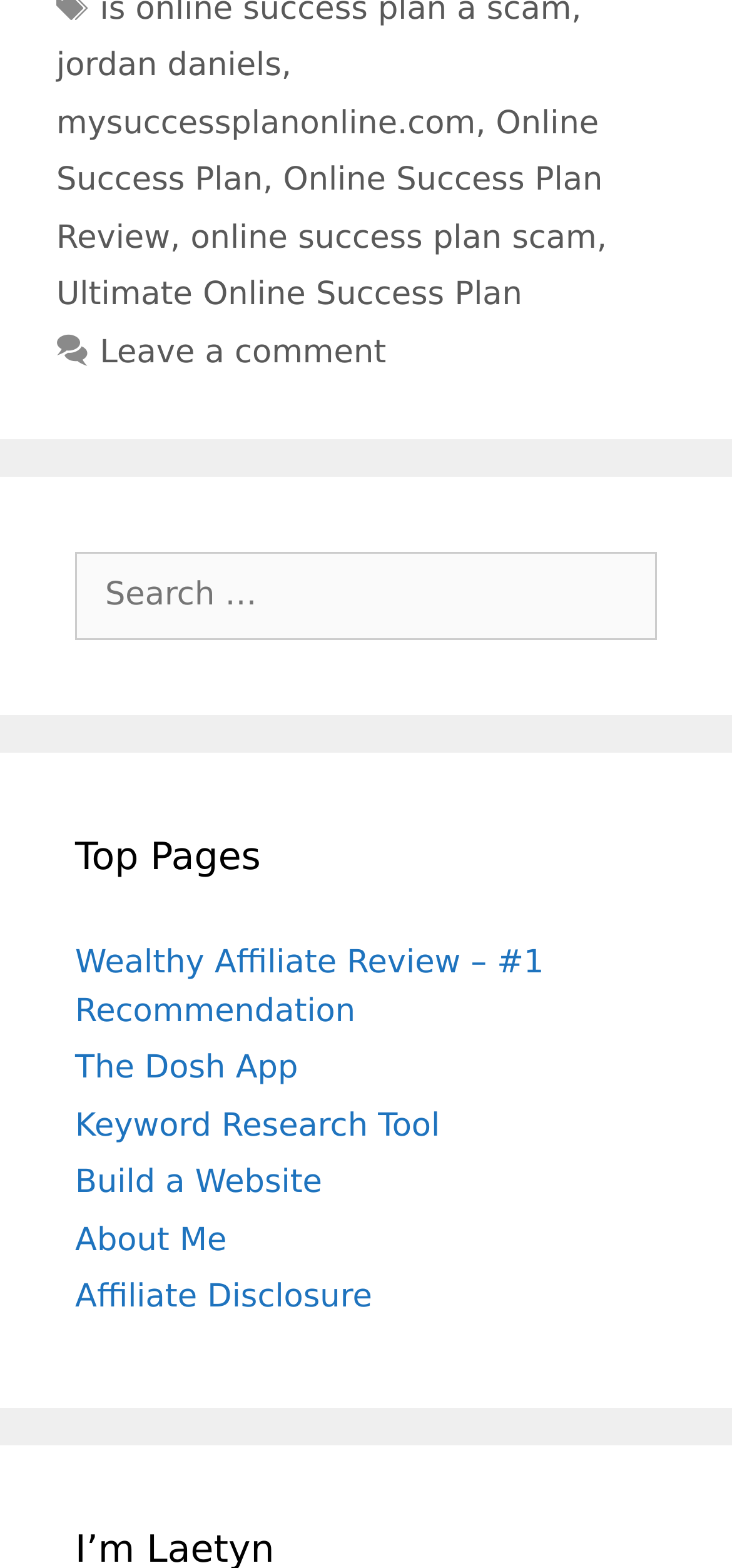Provide a brief response using a word or short phrase to this question:
How many links are present in the 'Top Pages' section?

5